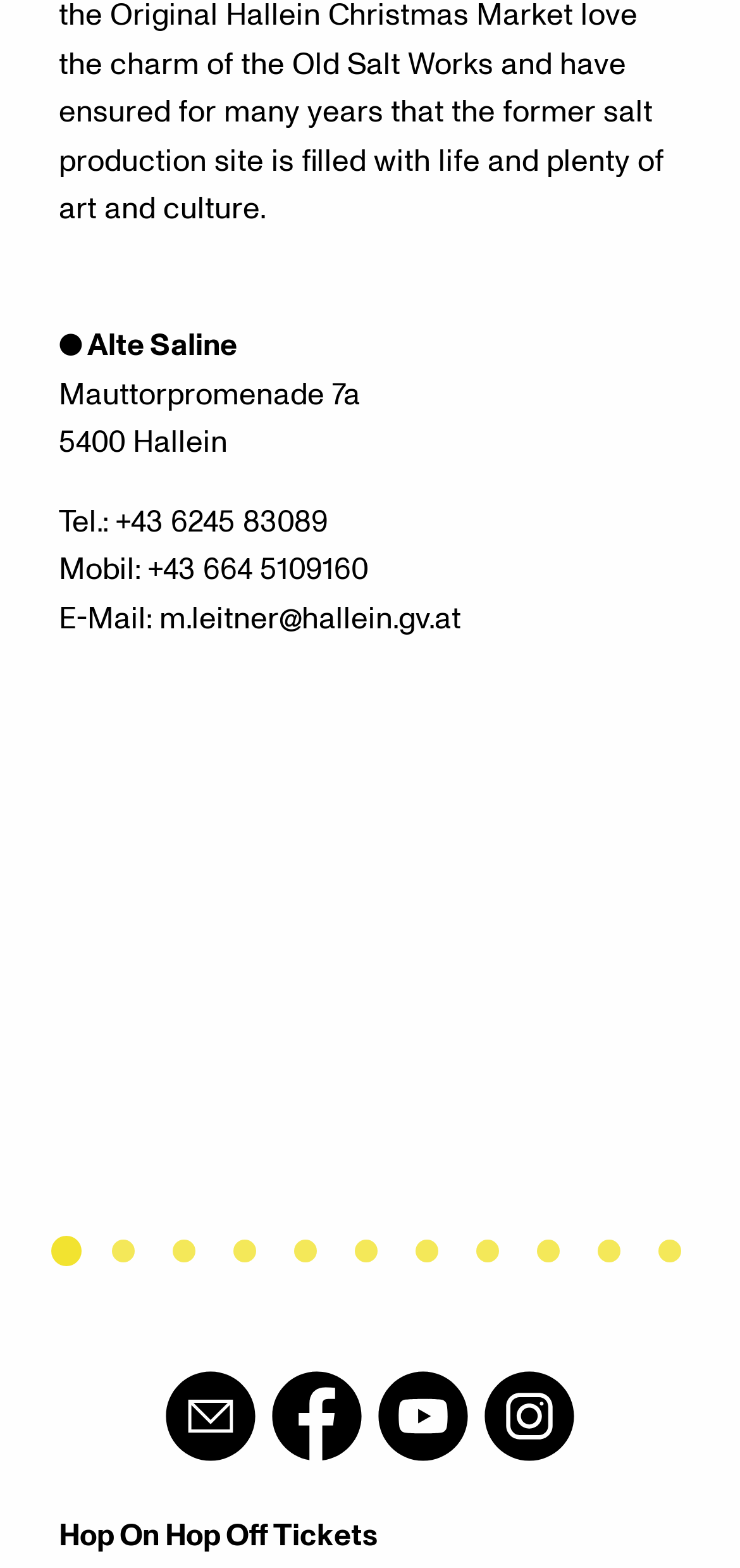Answer the following query concisely with a single word or phrase:
What is the address of the location?

Mauttorpromenade 7a, 5400 Hallein